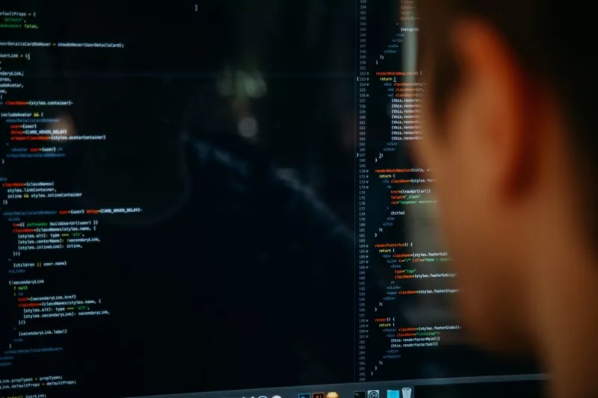What is highlighted in the code?
Refer to the image and provide a one-word or short phrase answer.

Intricacies of software development